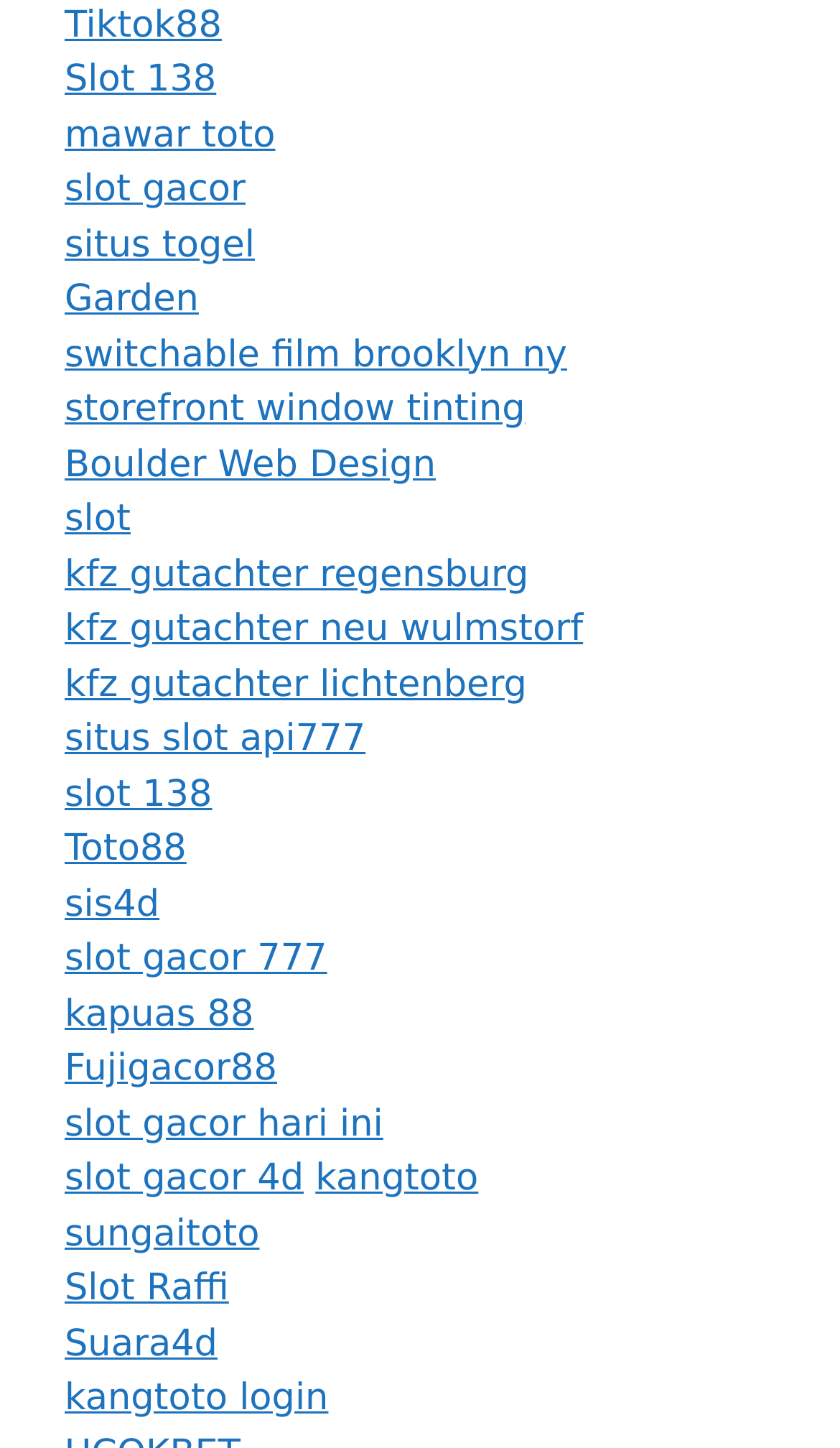Answer the question with a brief word or phrase:
How many links contain the word 'slot'?

7